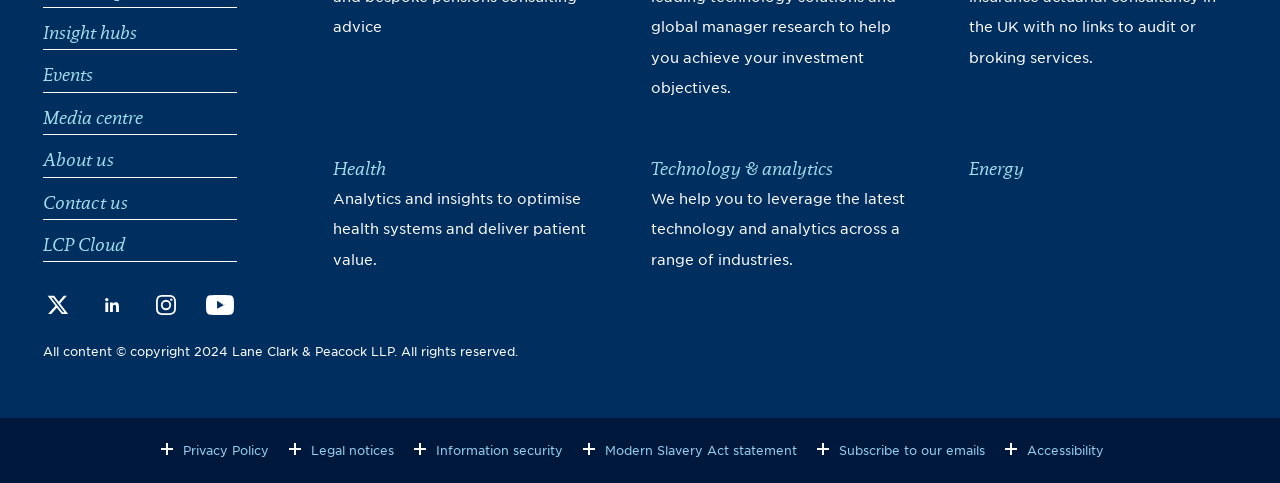Determine the bounding box coordinates of the region I should click to achieve the following instruction: "Learn about Health". Ensure the bounding box coordinates are four float numbers between 0 and 1, i.e., [left, top, right, bottom].

[0.26, 0.318, 0.301, 0.381]